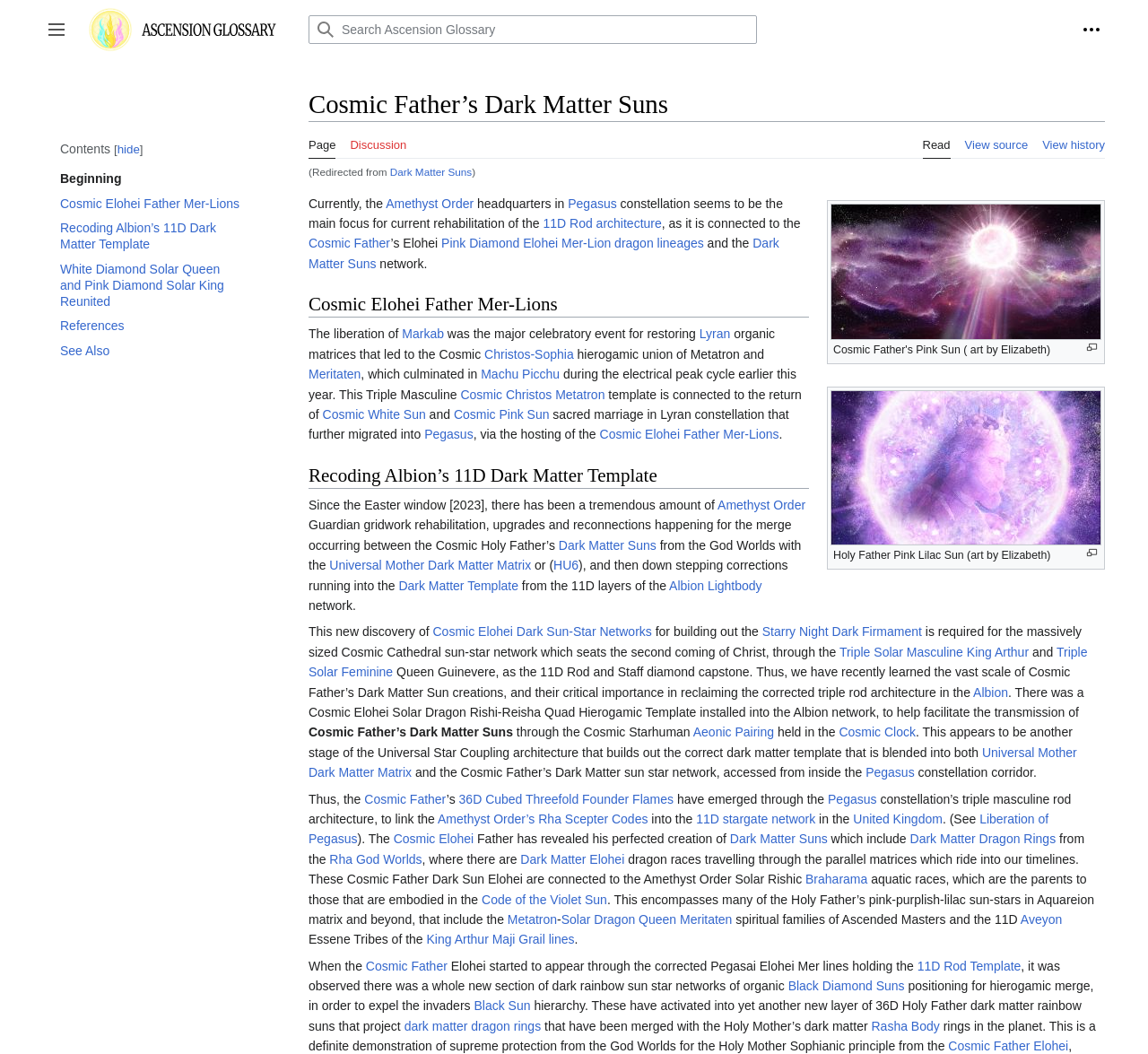Locate the bounding box coordinates of the segment that needs to be clicked to meet this instruction: "Toggle sidebar".

[0.031, 0.009, 0.067, 0.048]